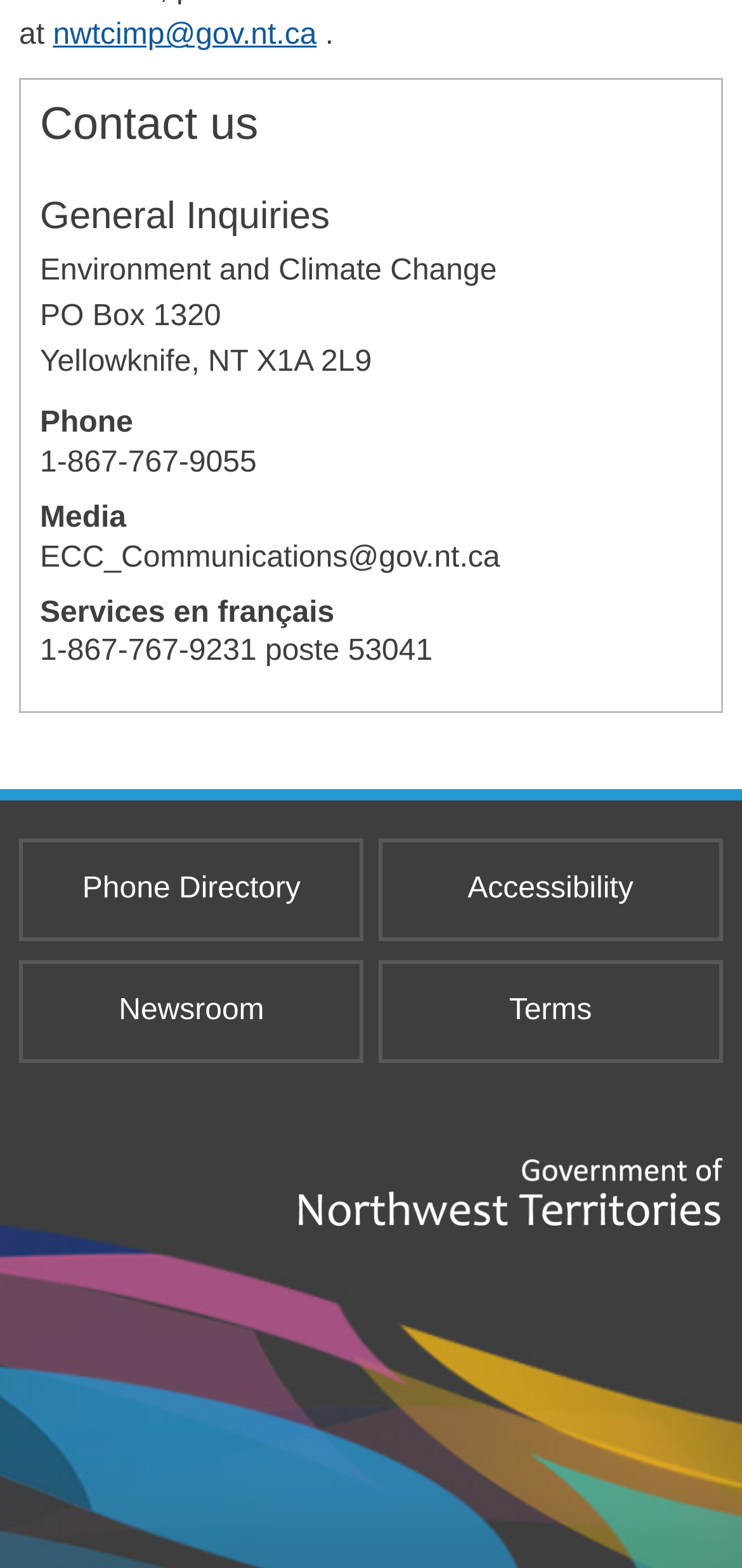How many links are there in the footer section?
Your answer should be a single word or phrase derived from the screenshot.

4